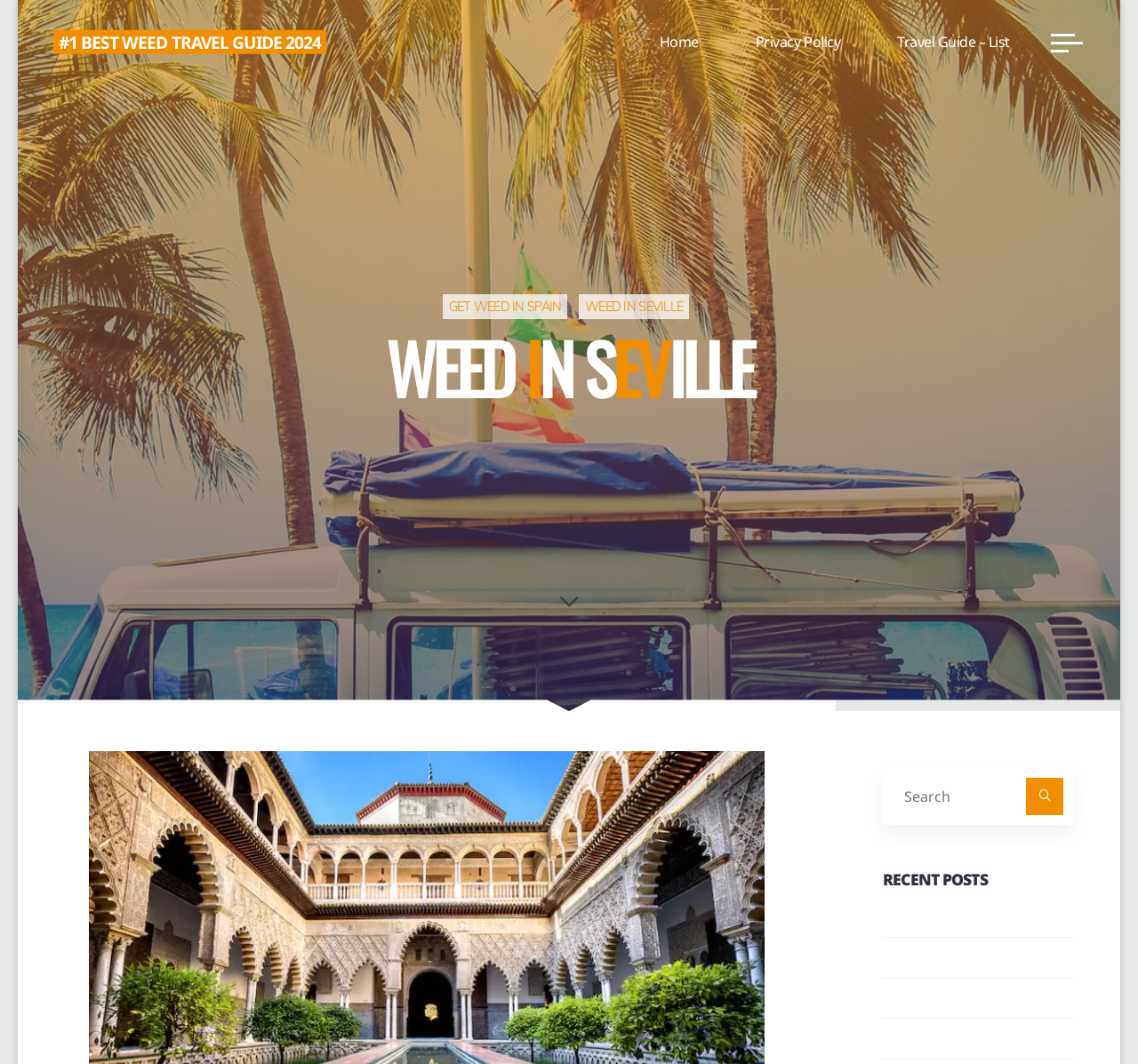Please analyze the image and give a detailed answer to the question:
What type of content is listed under 'RECENT POSTS'?

The section 'RECENT POSTS' lists links to blog posts, including 'Weed in Benidorm', 'Weed in Seminyak', and 'Weed in Belmopan', indicating that it is a section for recent blog posts related to getting weed in different cities.